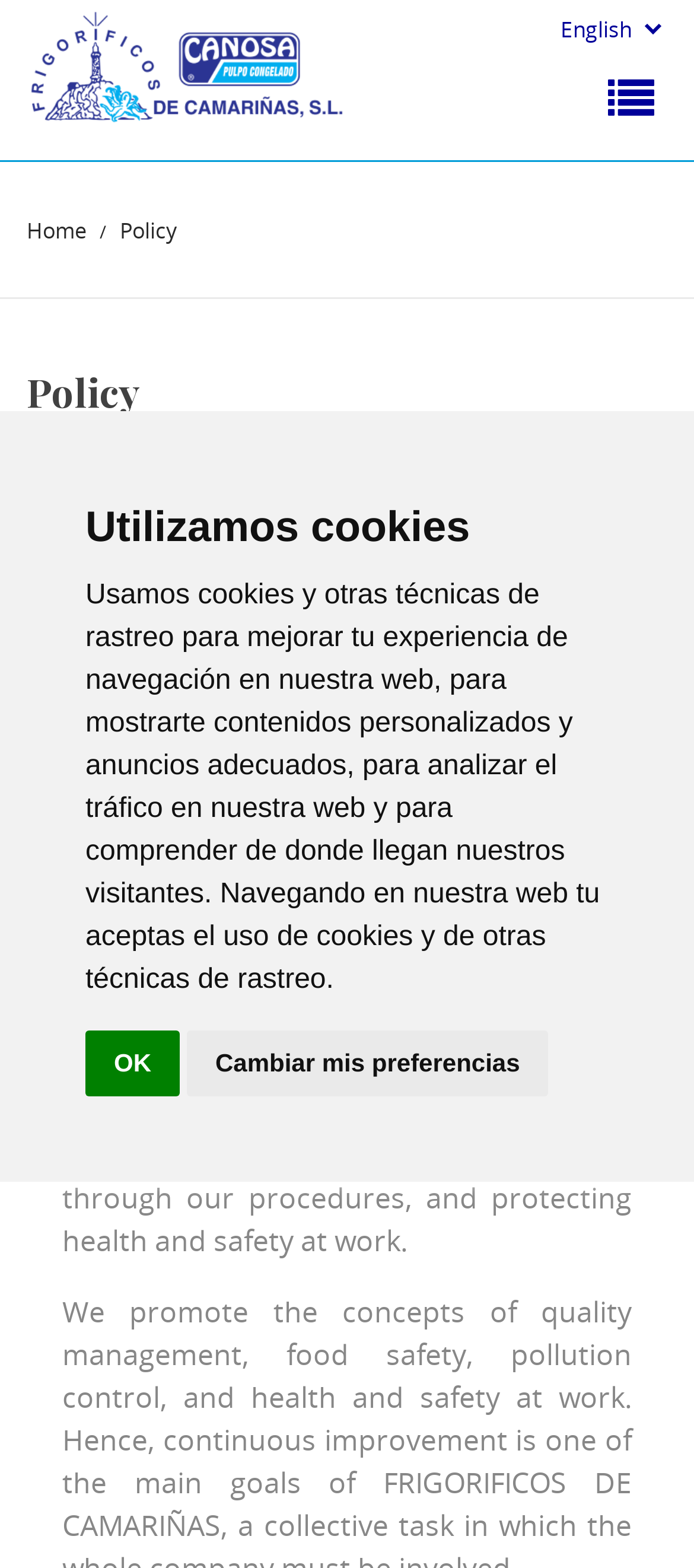Explain in detail what you observe on this webpage.

This webpage is about the policy of FRIGORIFICOS DE CAMARIÑAS, S.L. At the top left corner, there is a logo of the company, which is an image. Next to the logo, there is a link to the homepage. Below the logo, there are three links: "Home", "Policy", and another link that is not explicitly mentioned. 

The main content of the page starts with a heading "Utilizamos cookies" (We use cookies) followed by a paragraph of text explaining the use of cookies and other tracking techniques on the website. Below this text, there are two buttons: "OK" and "Cambiar mis preferencias" (Change my preferences).

Further down the page, there is a table with two rows. The first row contains a cell with a paragraph of text explaining the use of cookies and a link to "More information". The second row contains a cell with a "Close" button.

Below the table, there is a heading "Policy" followed by a long paragraph of text describing the company's policy on quality, food safety, environmental friendliness, and health and safety at work.